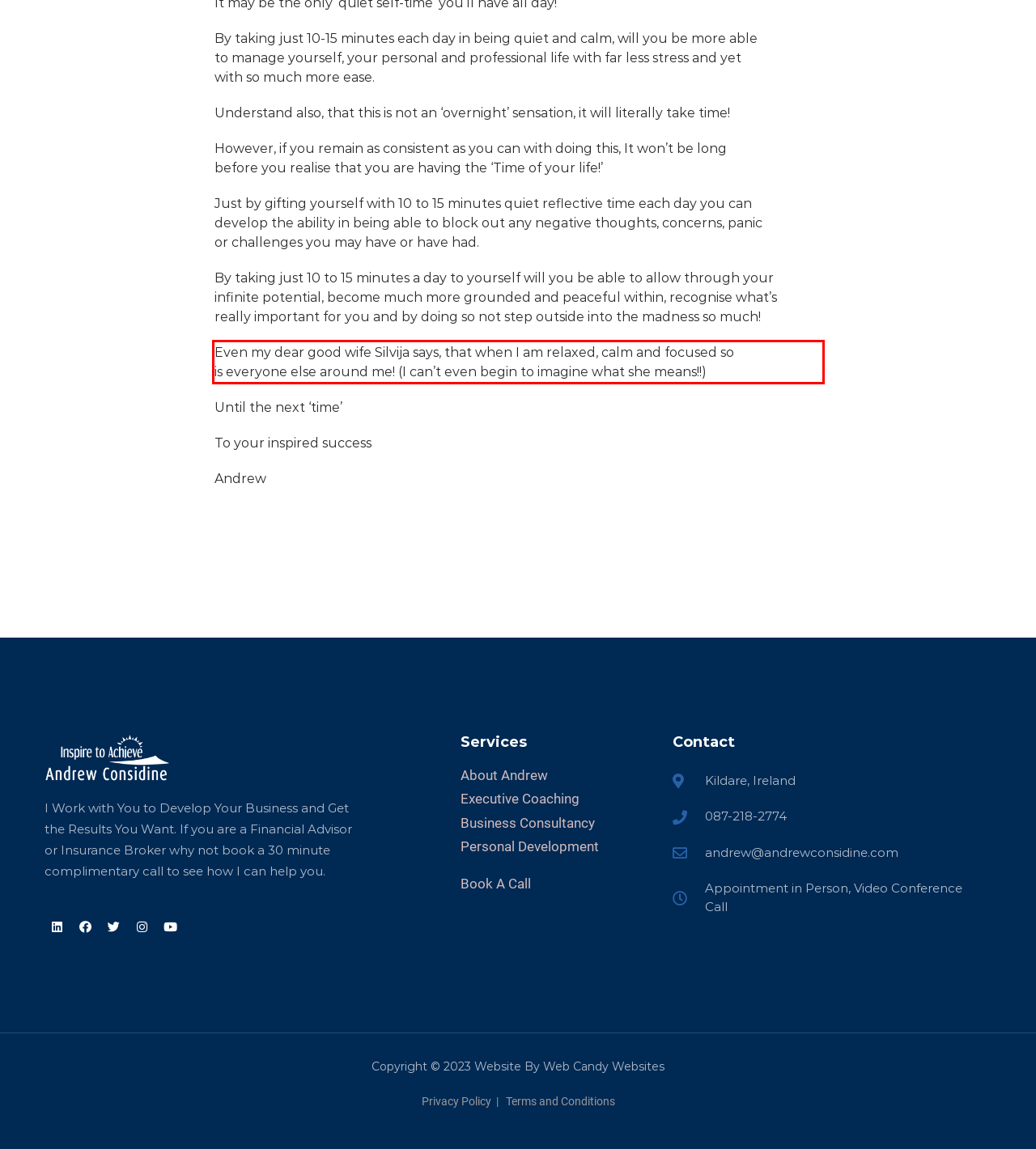You have a screenshot with a red rectangle around a UI element. Recognize and extract the text within this red bounding box using OCR.

Even my dear good wife Silvija says, that when I am relaxed, calm and focused so is everyone else around me! (I can’t even begin to imagine what she means!!)